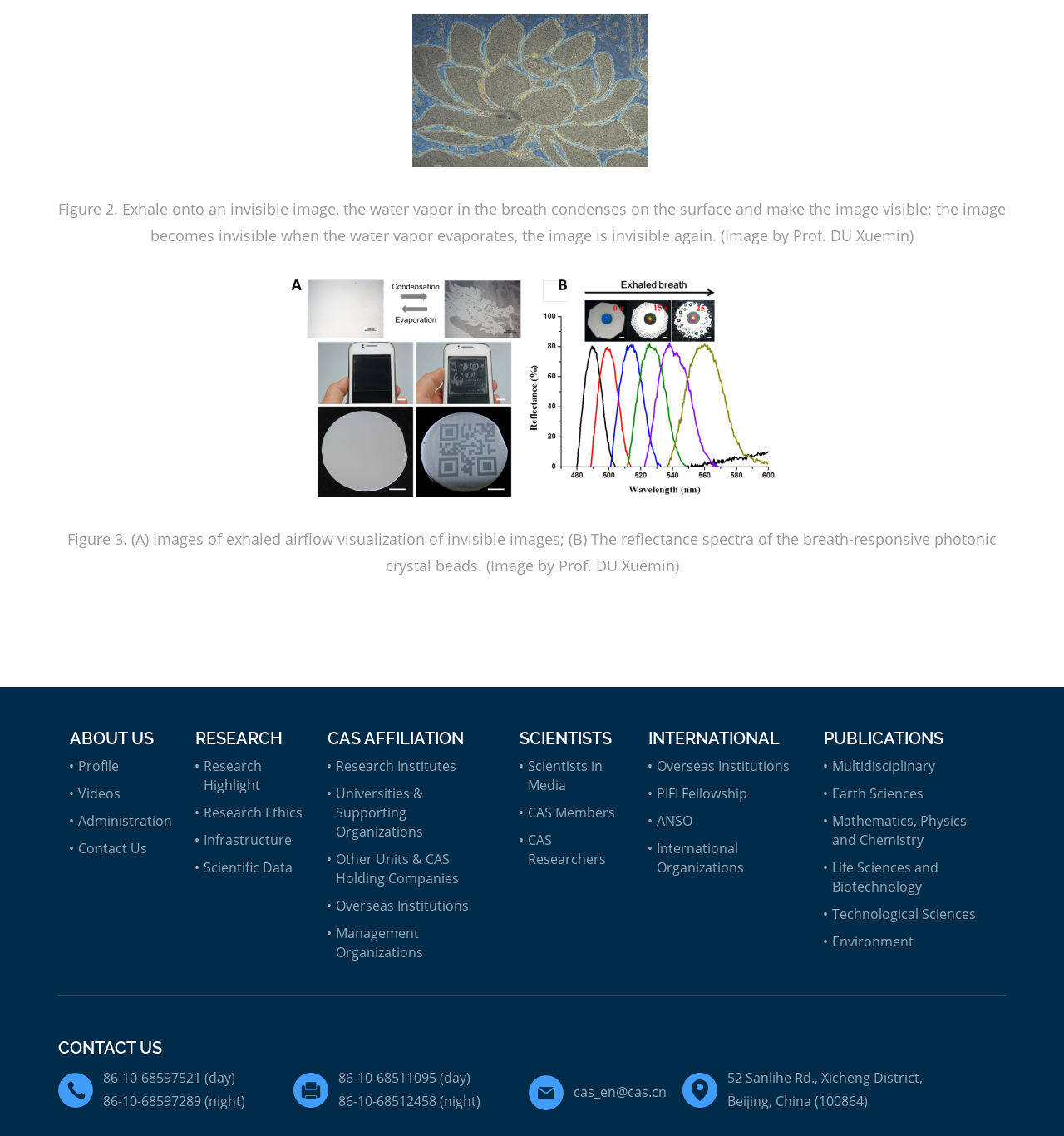Identify the bounding box coordinates of the element to click to follow this instruction: 'View Profile'. Ensure the coordinates are four float values between 0 and 1, provided as [left, top, right, bottom].

[0.073, 0.666, 0.112, 0.682]